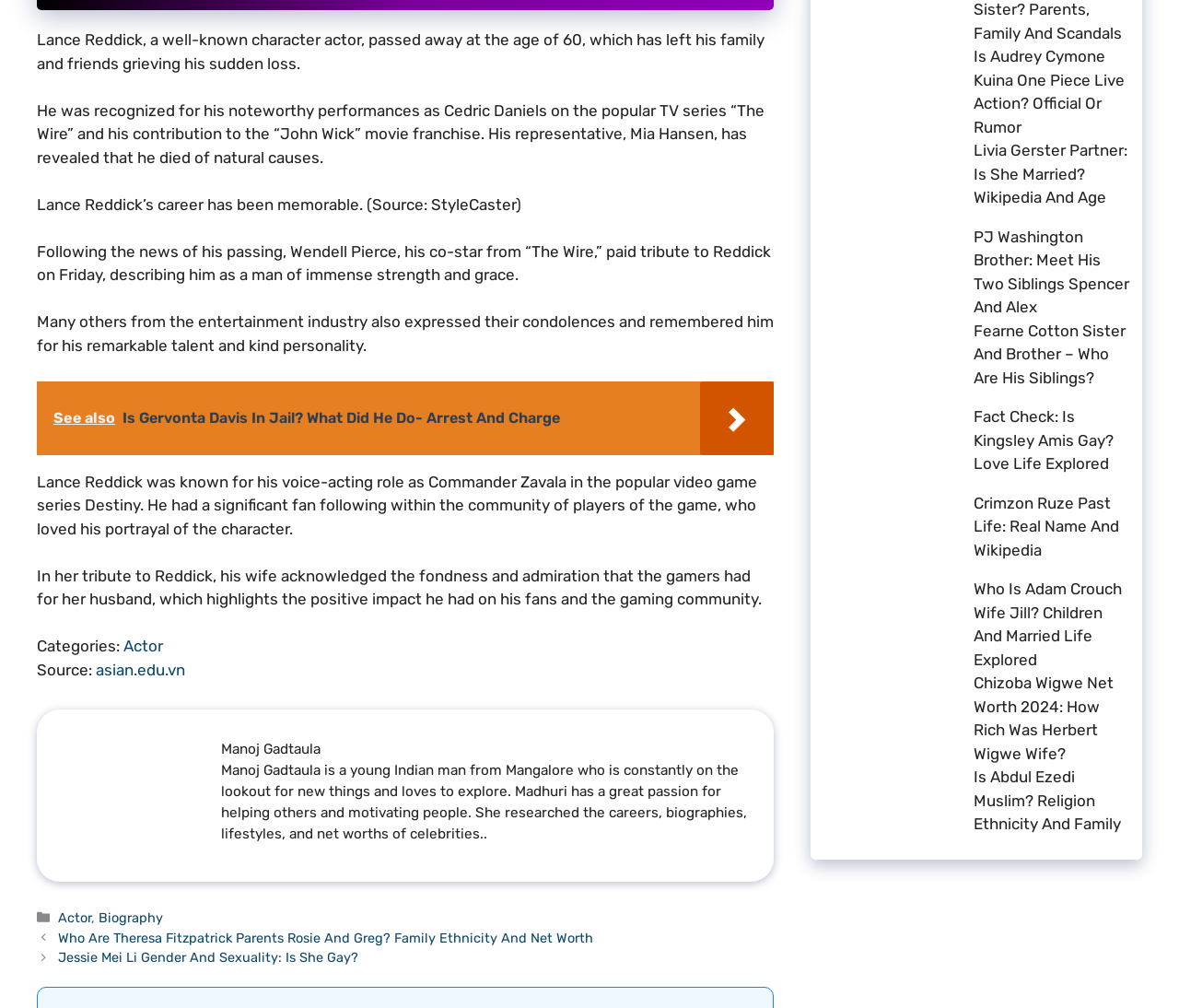Who paid tribute to Lance Reddick on Friday?
Refer to the image and provide a one-word or short phrase answer.

Wendell Pierce